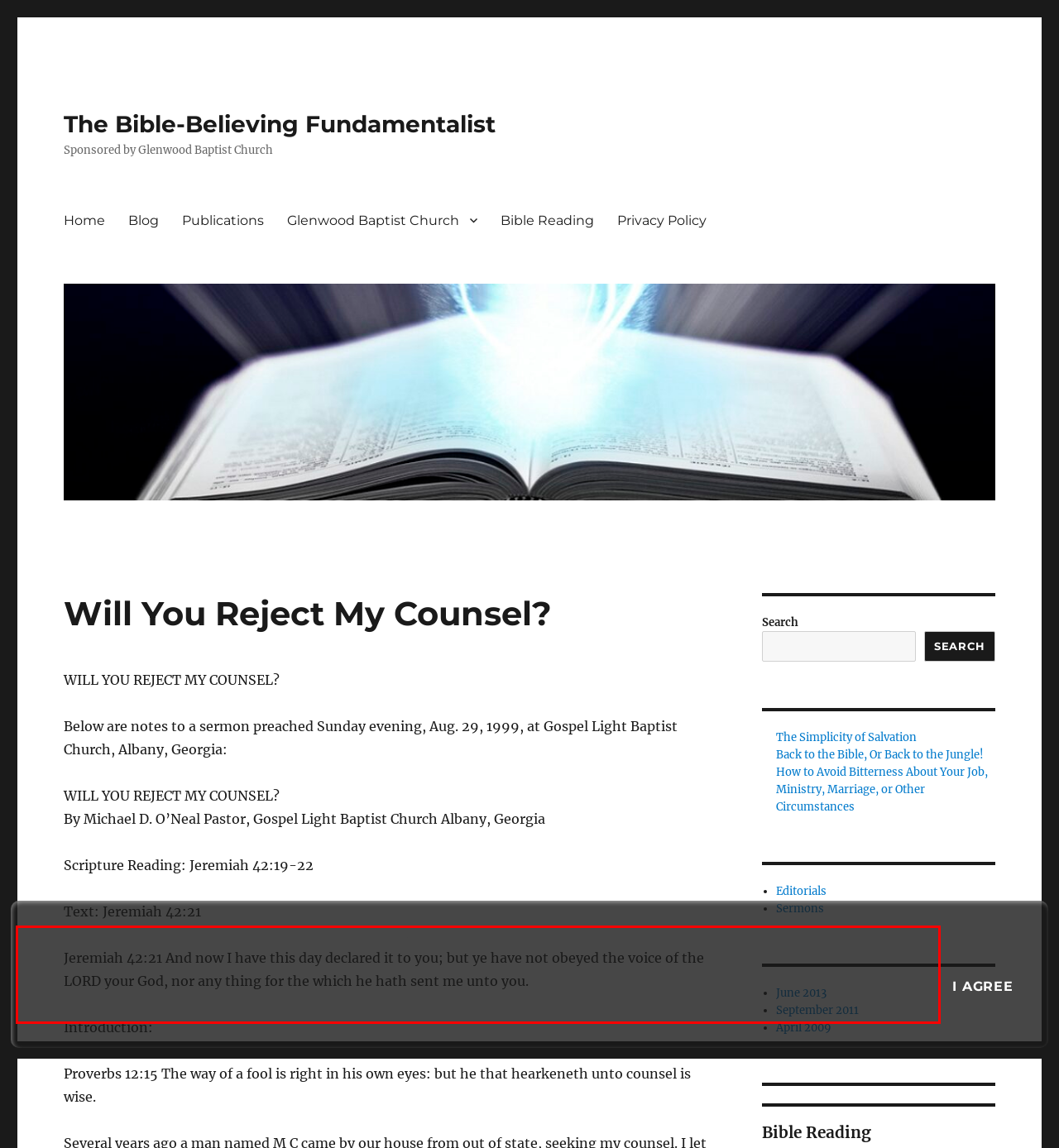You are provided with a screenshot of a webpage that includes a UI element enclosed in a red rectangle. Extract the text content inside this red rectangle.

This website has updated its privacy policy in compliance with changes to European Union data protection law, for all members globally. We’ve also updated our Privacy Policy to give you more information about your rights and responsibilities with respect to your privacy and personal information. Please read this to review the updates about which cookies we use and what information we collect on our site. By continuing to use this site, you are agreeing to our updated privacy policy.